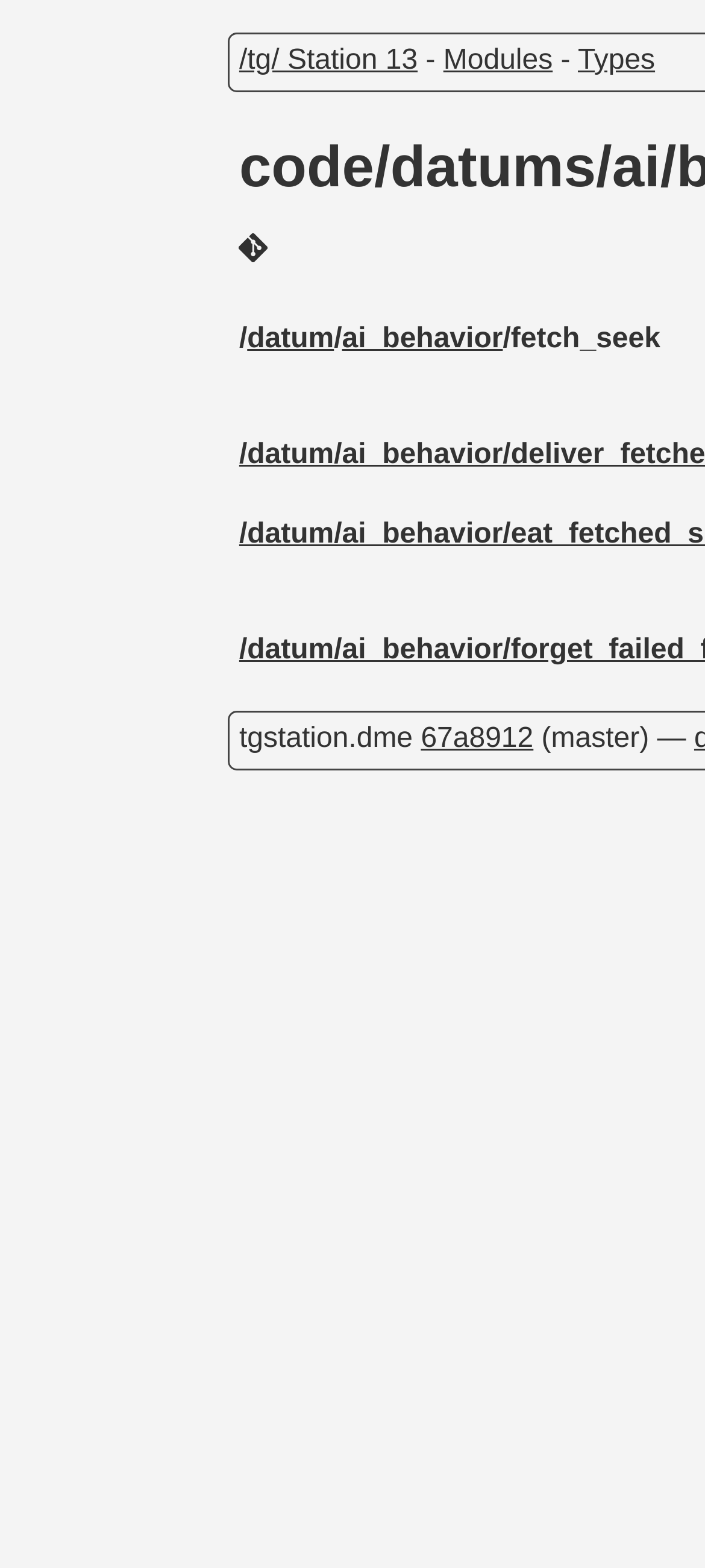Give an in-depth explanation of the webpage layout and content.

The webpage appears to be a code repository or documentation page, specifically for a project called "/tg/ Station 13". At the top, there are three links: "/tg/ Station 13", "Modules", and "Types", which are positioned horizontally next to each other, with "/tg/ Station 13" on the left and "Types" on the right.

Below the "Types" link, there is a section dedicated to a specific code file, "code/datums/ai/basic_mobs/pet_commands/fetch.dm". This section contains a link to the file, an image representing the file, and two links below the image: "datum" and "ai_behavior". The image is positioned slightly below the link to the file.

On the right side of the page, there is a section with three elements: a static text "tgstation.dme", a link "67a8912", and another static text "(master) —". These elements are positioned vertically, with the static text "tgstation.dme" at the top and the static text "(master) —" at the bottom.